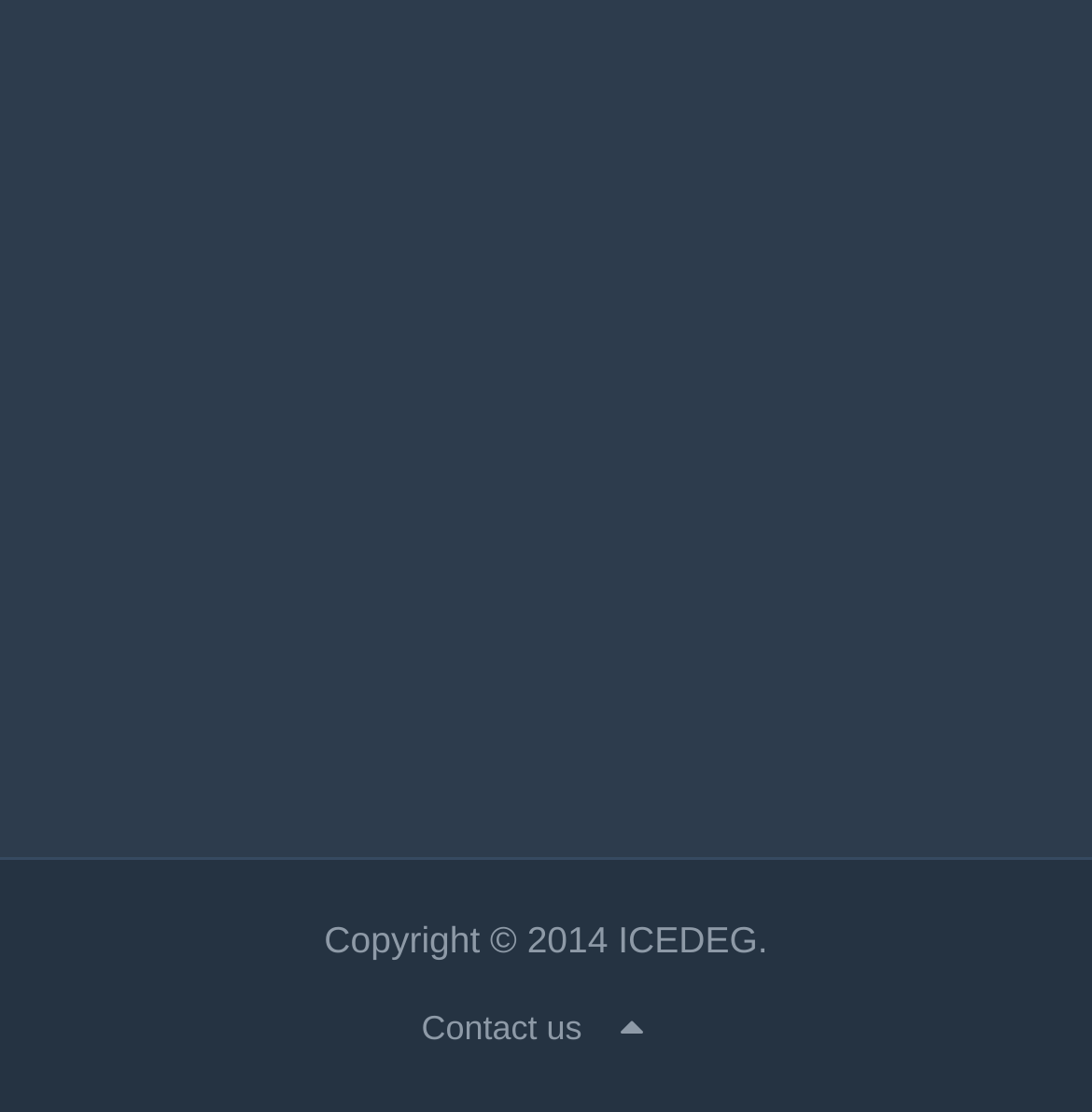Identify the bounding box coordinates for the UI element that matches this description: "parent_node: Contact us title="Goto Top"".

[0.568, 0.885, 0.588, 0.96]